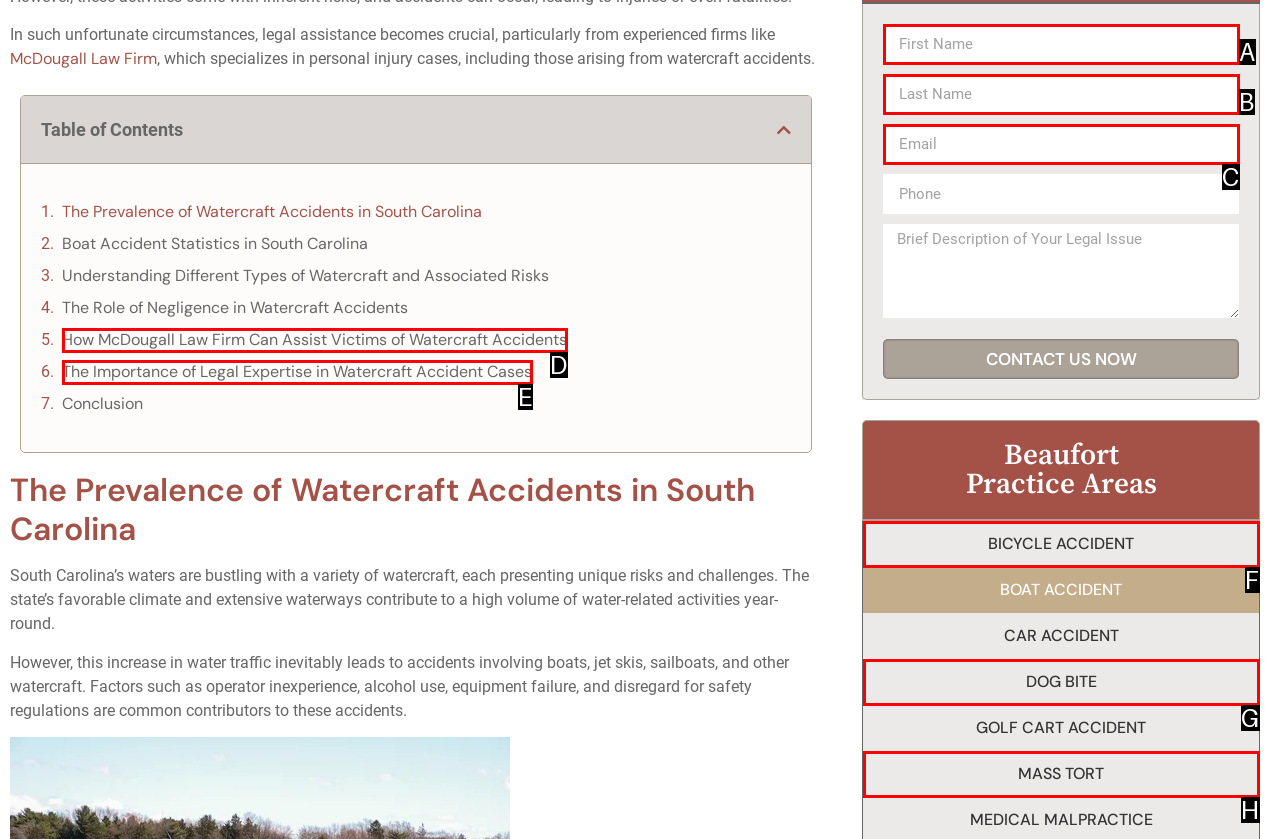Find the HTML element that suits the description: Dog Bite
Indicate your answer with the letter of the matching option from the choices provided.

G